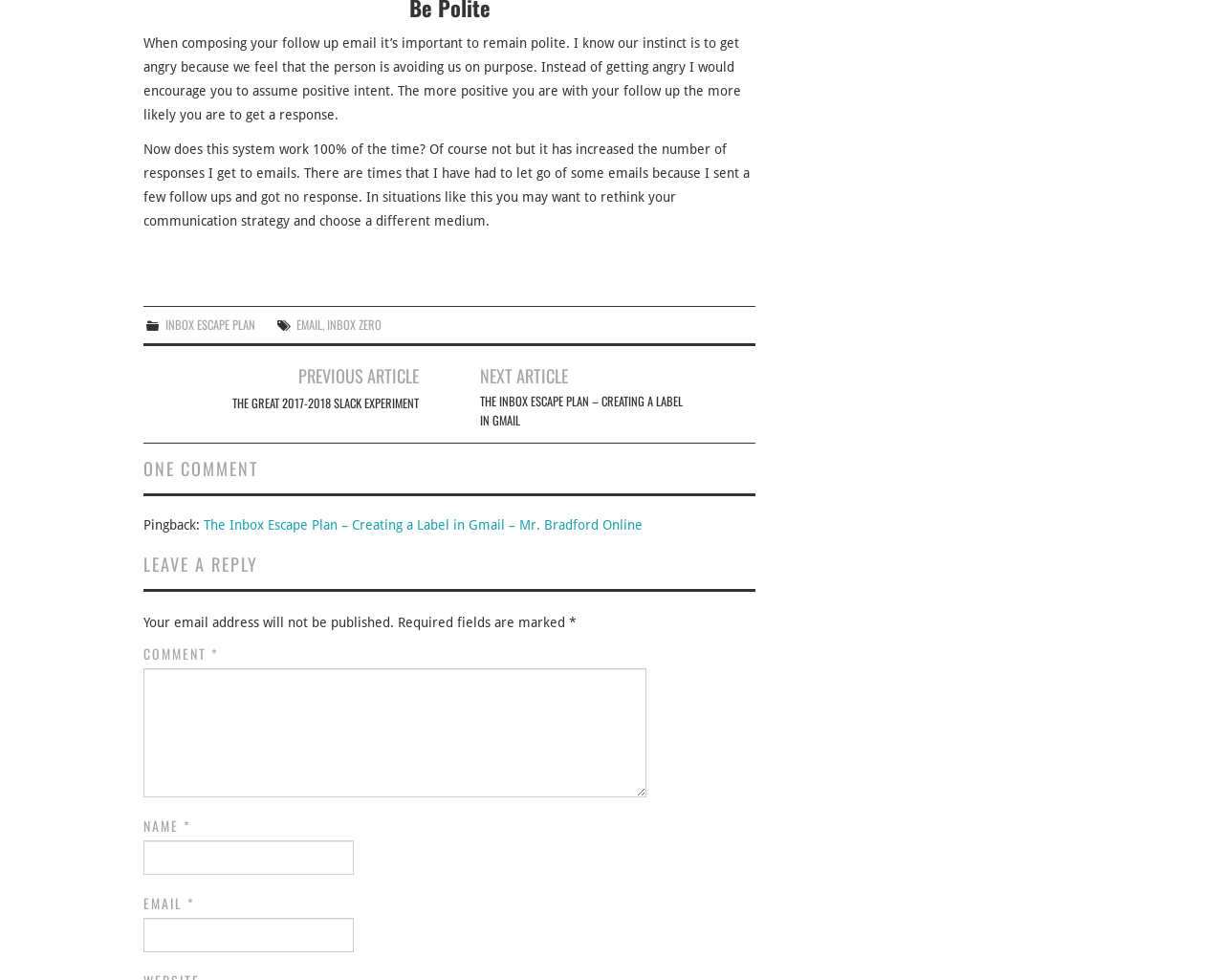How many links are present in the footer section?
Answer the question based on the image using a single word or a brief phrase.

3